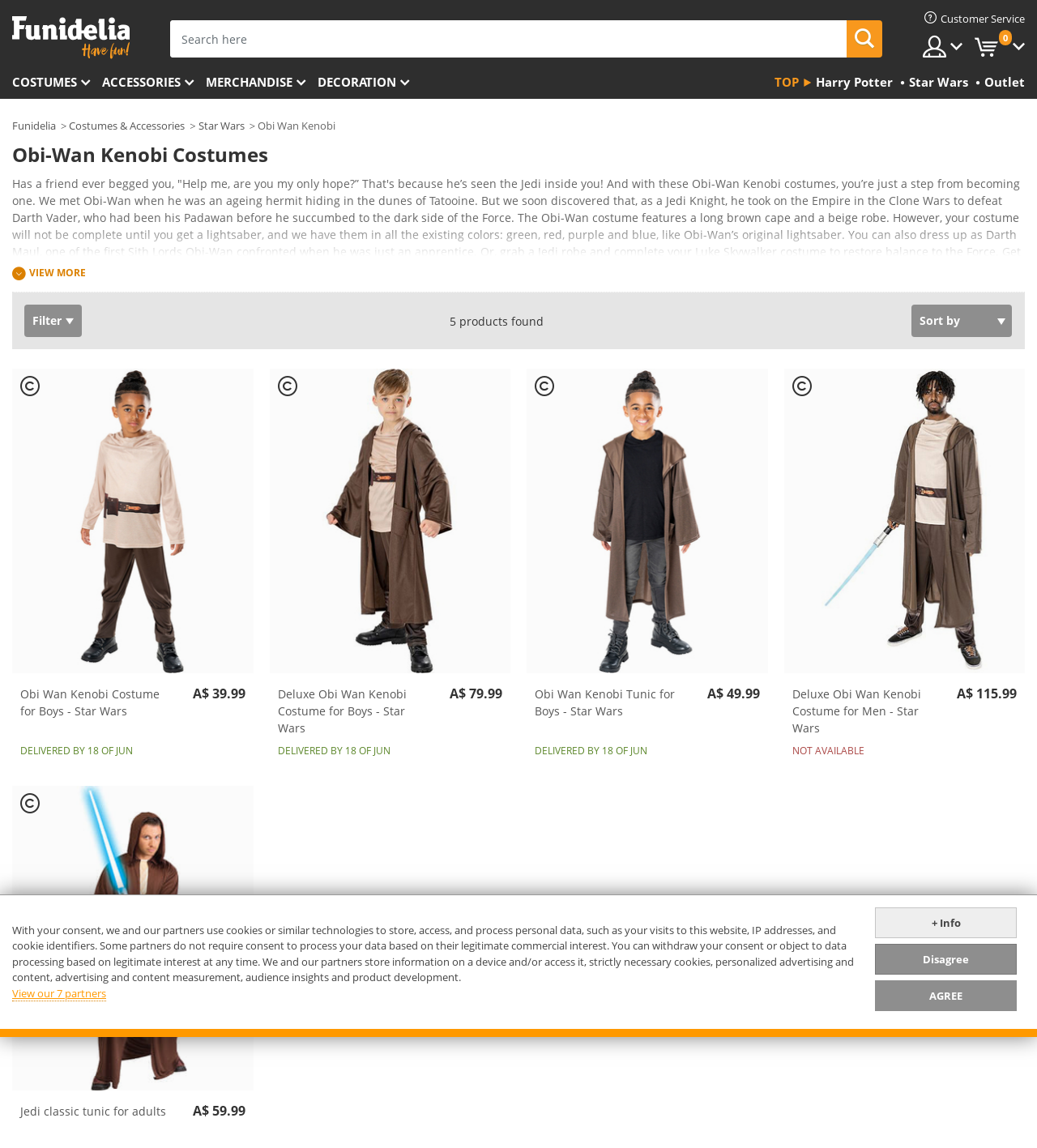Pinpoint the bounding box coordinates for the area that should be clicked to perform the following instruction: "View more Obi-Wan Kenobi costumes".

[0.012, 0.223, 0.988, 0.254]